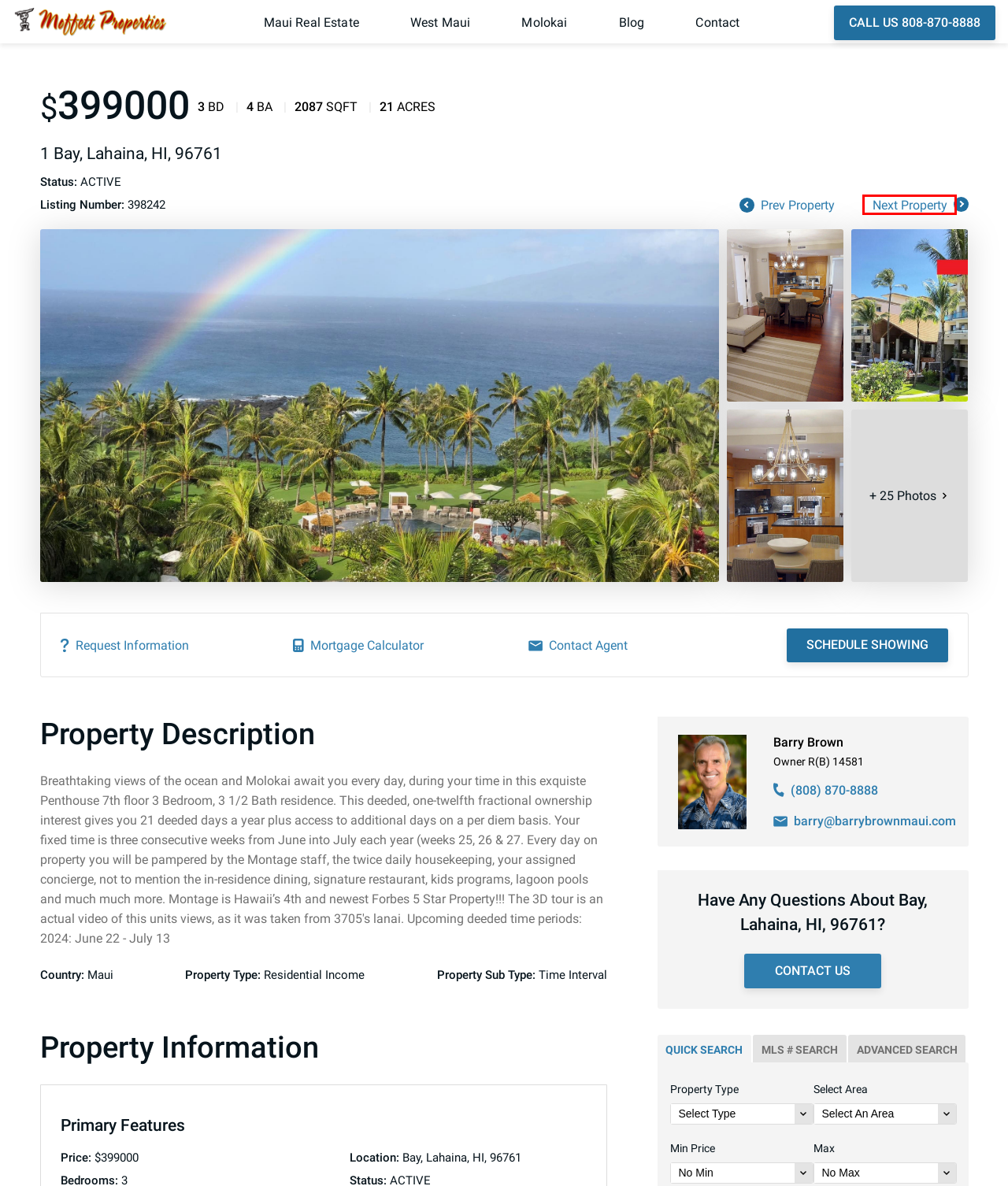Given a webpage screenshot with a red bounding box around a particular element, identify the best description of the new webpage that will appear after clicking on the element inside the red bounding box. Here are the candidates:
A. Mortgage Calculator | Moffett Properties
B. 81 Iliahi, Lahaina, HI, 96761, MLS # 399408 | Moffett Properties
C. Schedule Showing | Moffett Properties
D. More Information | Moffett Properties
E. Contact | Moffett Properties
F. Archives: MLS listings | Moffett Properties
G. Listing ID | Moffett Properties
H. Advanced Search | Moffett Properties

B